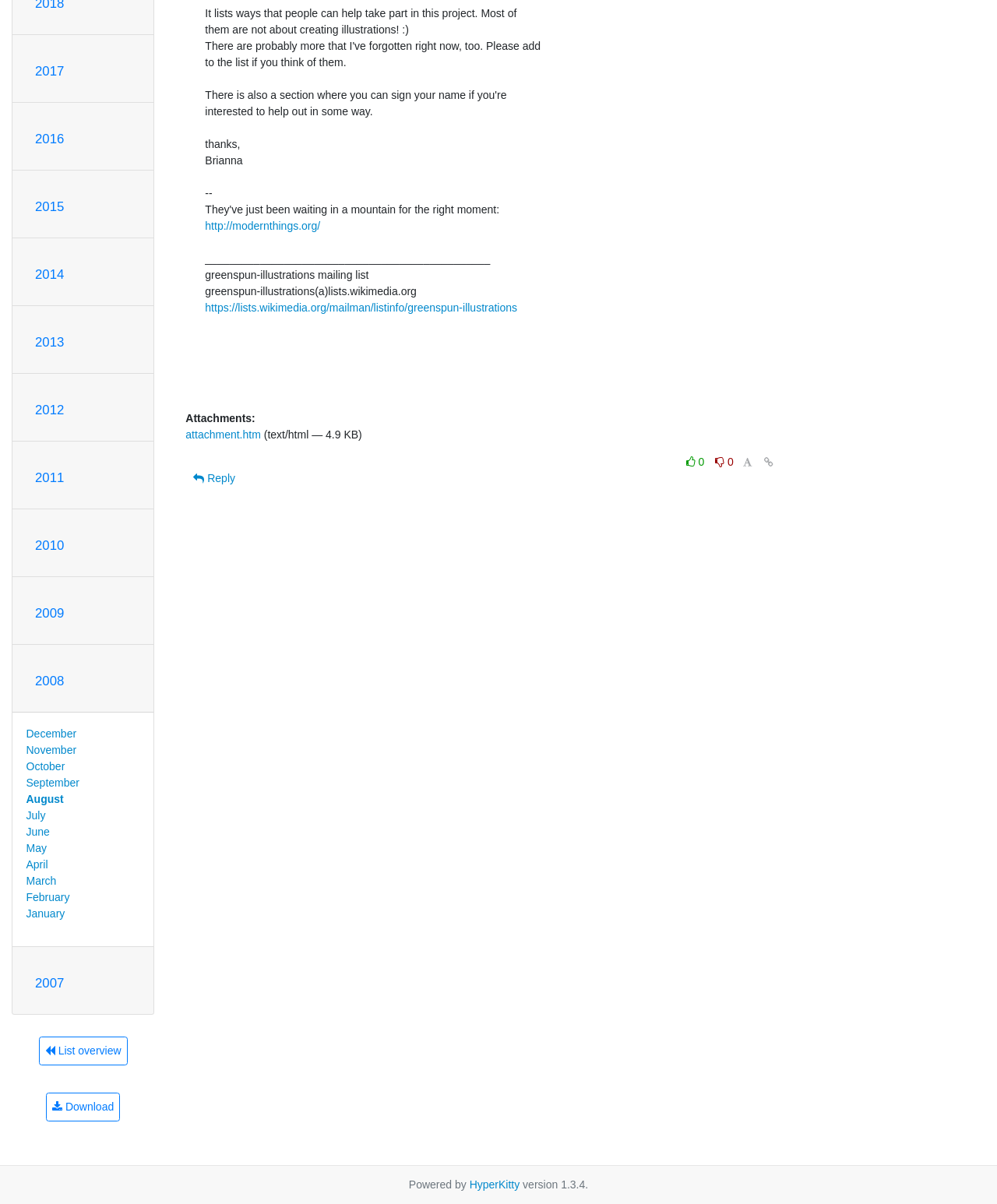Provide the bounding box coordinates for the UI element described in this sentence: "January". The coordinates should be four float values between 0 and 1, i.e., [left, top, right, bottom].

[0.026, 0.753, 0.065, 0.764]